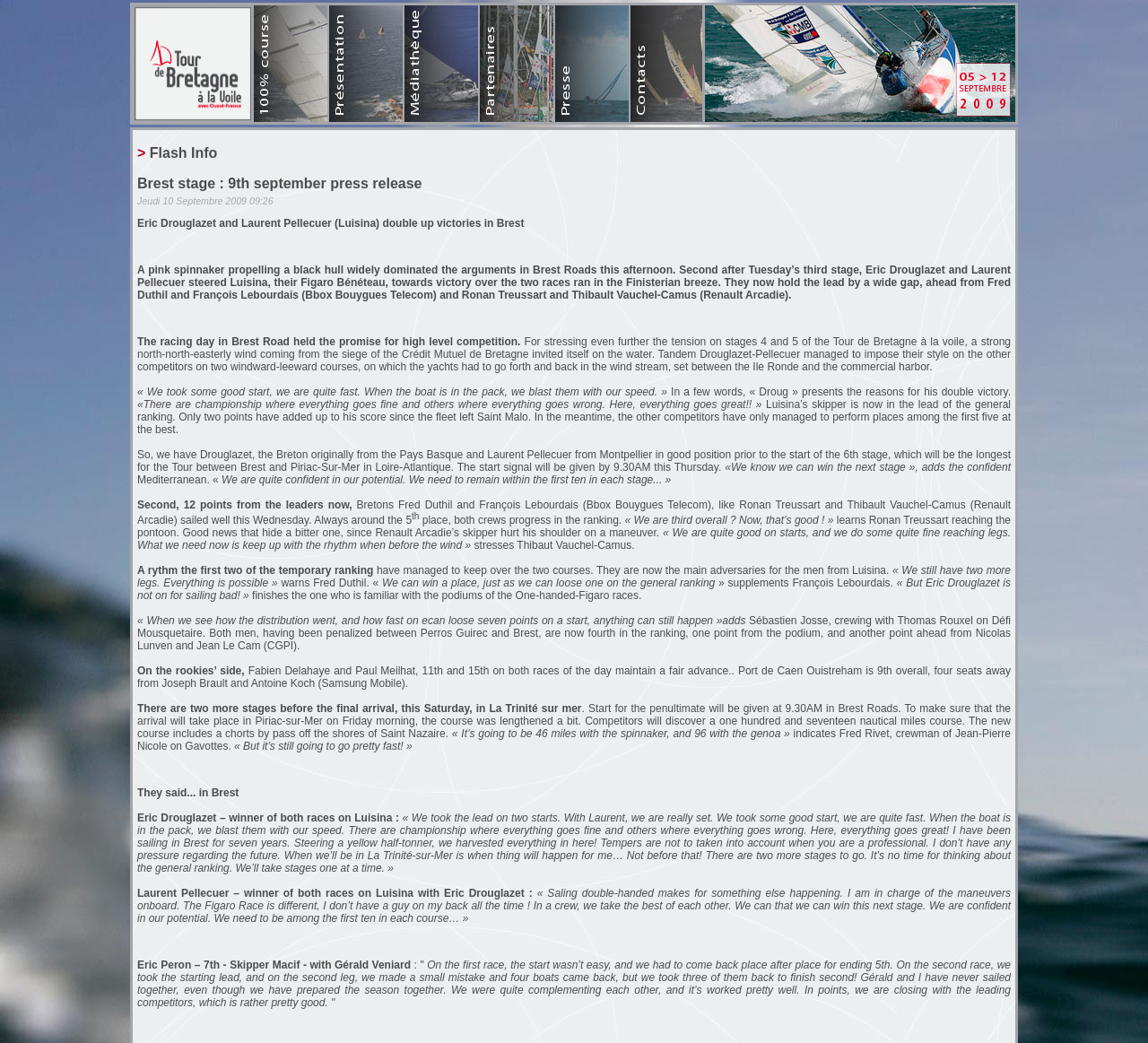Please determine the bounding box coordinates of the section I need to click to accomplish this instruction: "View 'Photos Haute-définition'".

[0.484, 0.031, 0.78, 0.032]